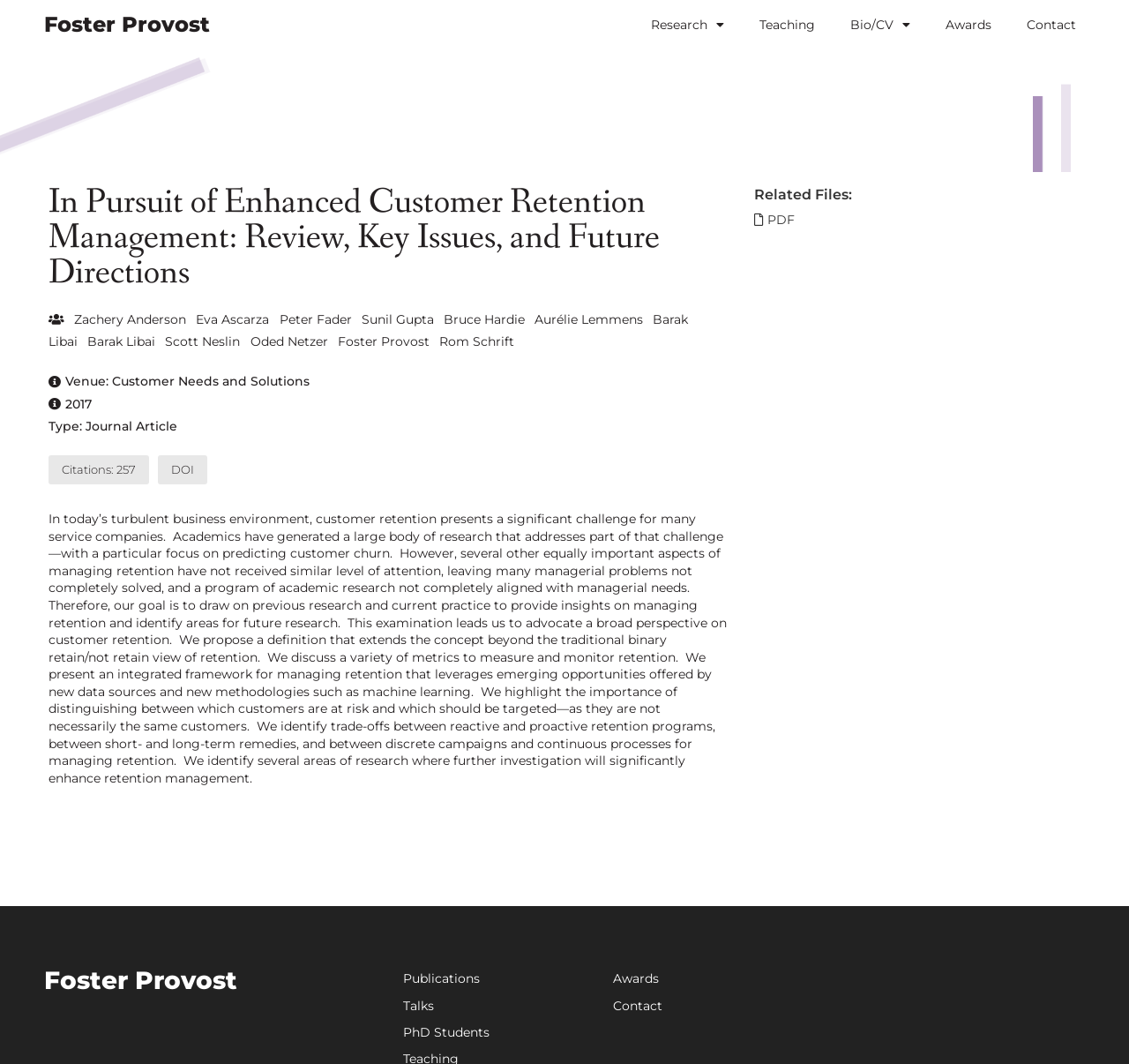Please find the bounding box for the following UI element description. Provide the coordinates in (top-left x, top-left y, bottom-right x, bottom-right y) format, with values between 0 and 1: parent_node: Search aria-label="Search" name="q" placeholder="Search"

None